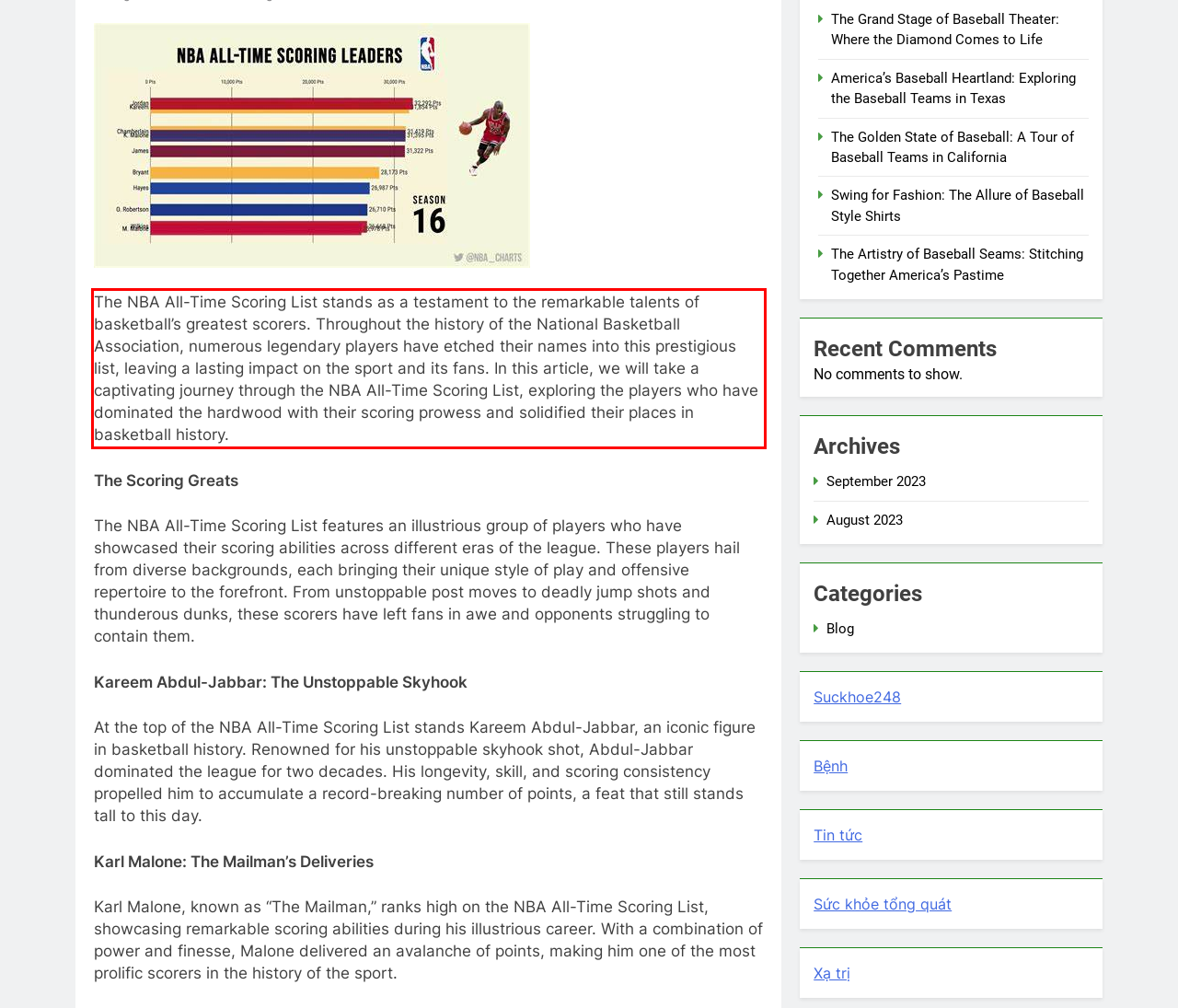Please analyze the screenshot of a webpage and extract the text content within the red bounding box using OCR.

The NBA All-Time Scoring List stands as a testament to the remarkable talents of basketball’s greatest scorers. Throughout the history of the National Basketball Association, numerous legendary players have etched their names into this prestigious list, leaving a lasting impact on the sport and its fans. In this article, we will take a captivating journey through the NBA All-Time Scoring List, exploring the players who have dominated the hardwood with their scoring prowess and solidified their places in basketball history.